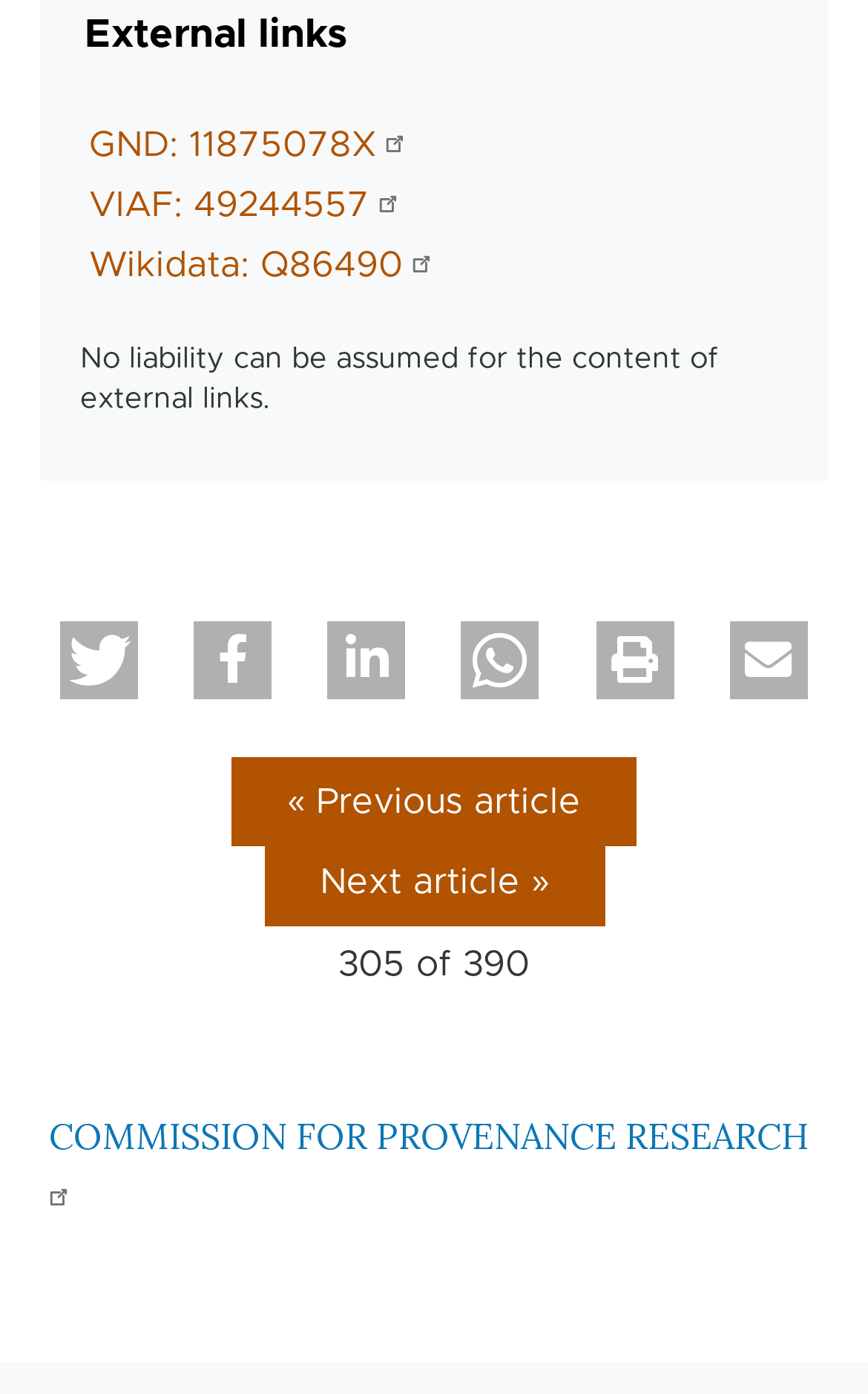Point out the bounding box coordinates of the section to click in order to follow this instruction: "Go to the previous article".

[0.267, 0.543, 0.733, 0.607]